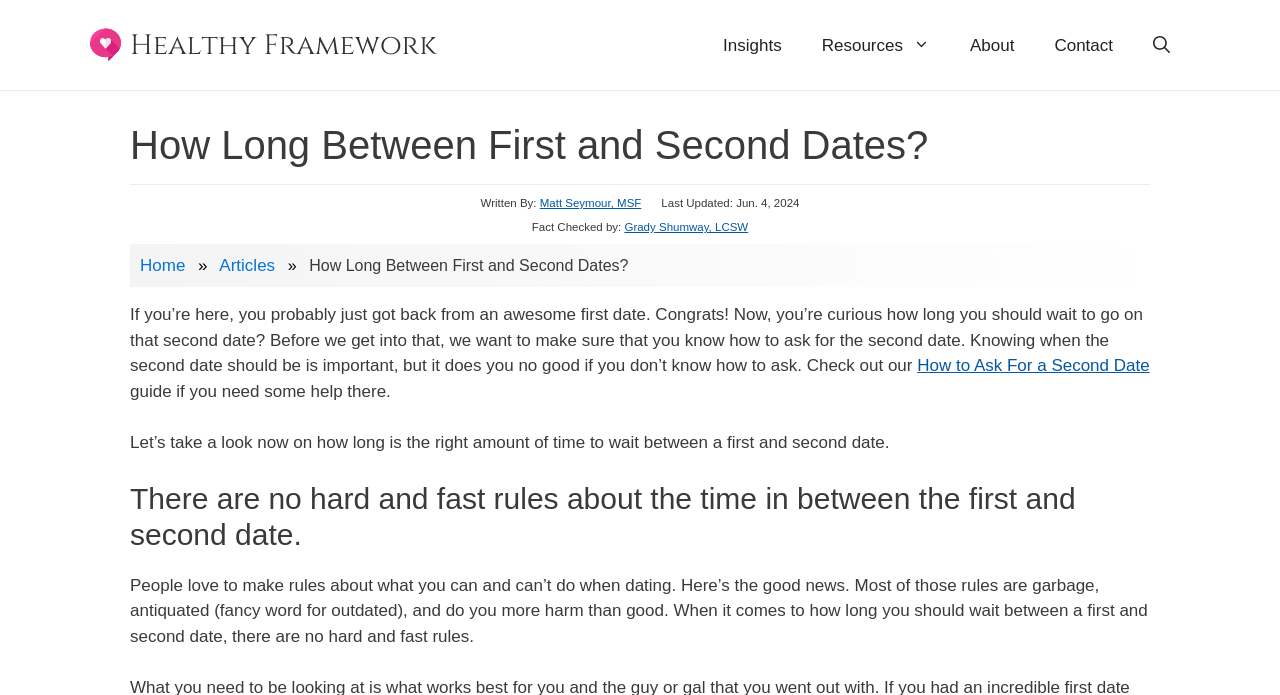Identify the bounding box coordinates of the specific part of the webpage to click to complete this instruction: "View posts in the Contributors category".

None